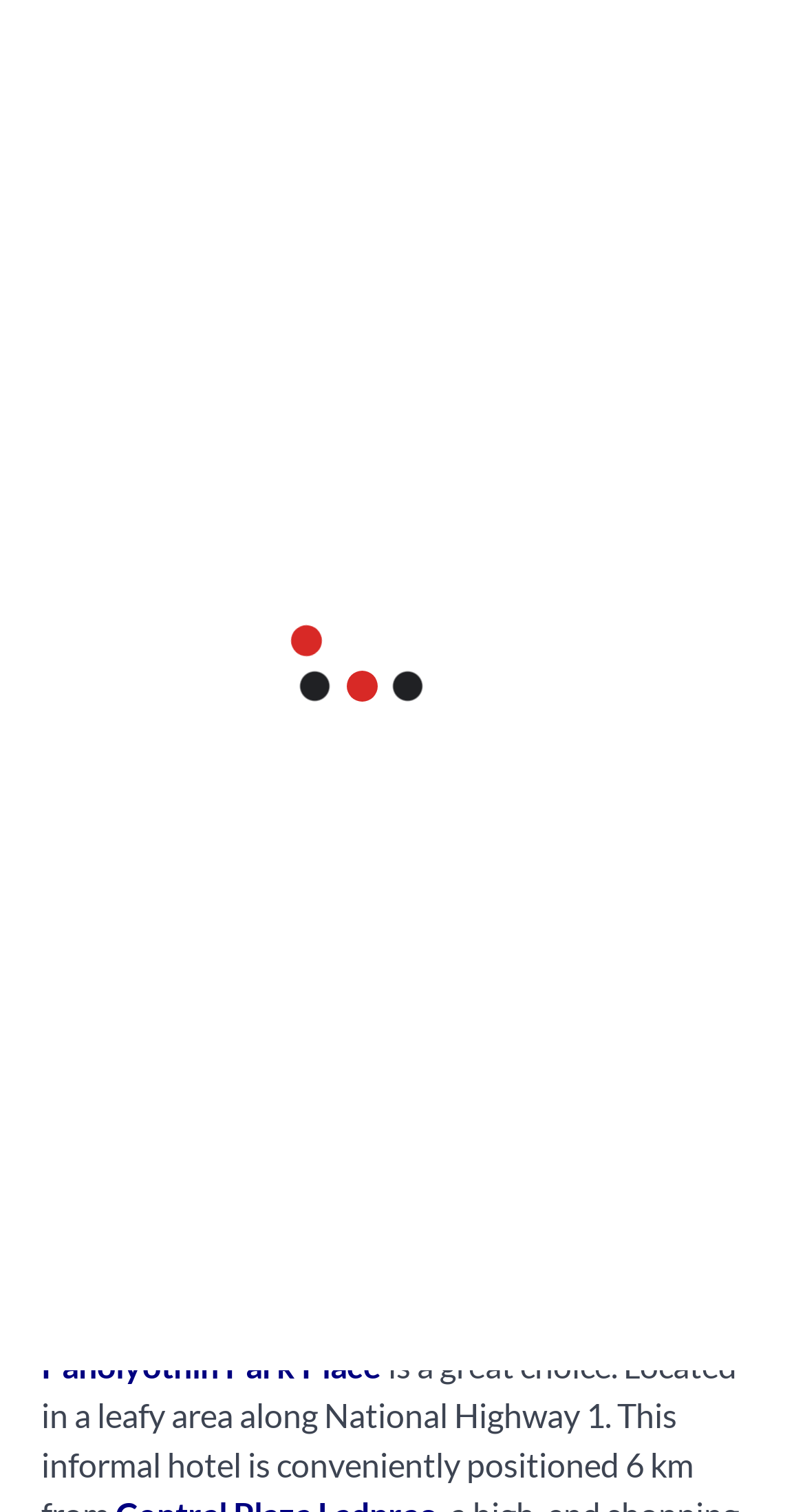Elaborate on the different components and information displayed on the webpage.

The webpage is about BTS Bang Bua Station, a medium-density community with a pleasant environment. At the top, there is a link to "BTS Map" and a static text "BTS in Thailand". Below them, there is an expandable button and a link with a font awesome icon. 

On the left side, there is a header section with the title "BTS Bang Bua Station" and two links, one with a font awesome icon and another with the author's name "Tracey Brown" and the date "June 7, 2023". 

Below the header section, there is an image related to "Bangkok Nightlife". Next to the image, there is a paragraph describing the station, mentioning its pleasant environment and a flea market that takes place on certain days of the week. 

Further down, there is a table of contents section with a static text "Table of Contents" and a link to toggle the table of contents. The section also contains two images. 

Below the table of contents, there is another heading with the title "BTS Bang Bua Station" and two paragraphs of text. The first paragraph mentions accommodation options near the station, and the second paragraph mentions "Paholyothin Park Place".